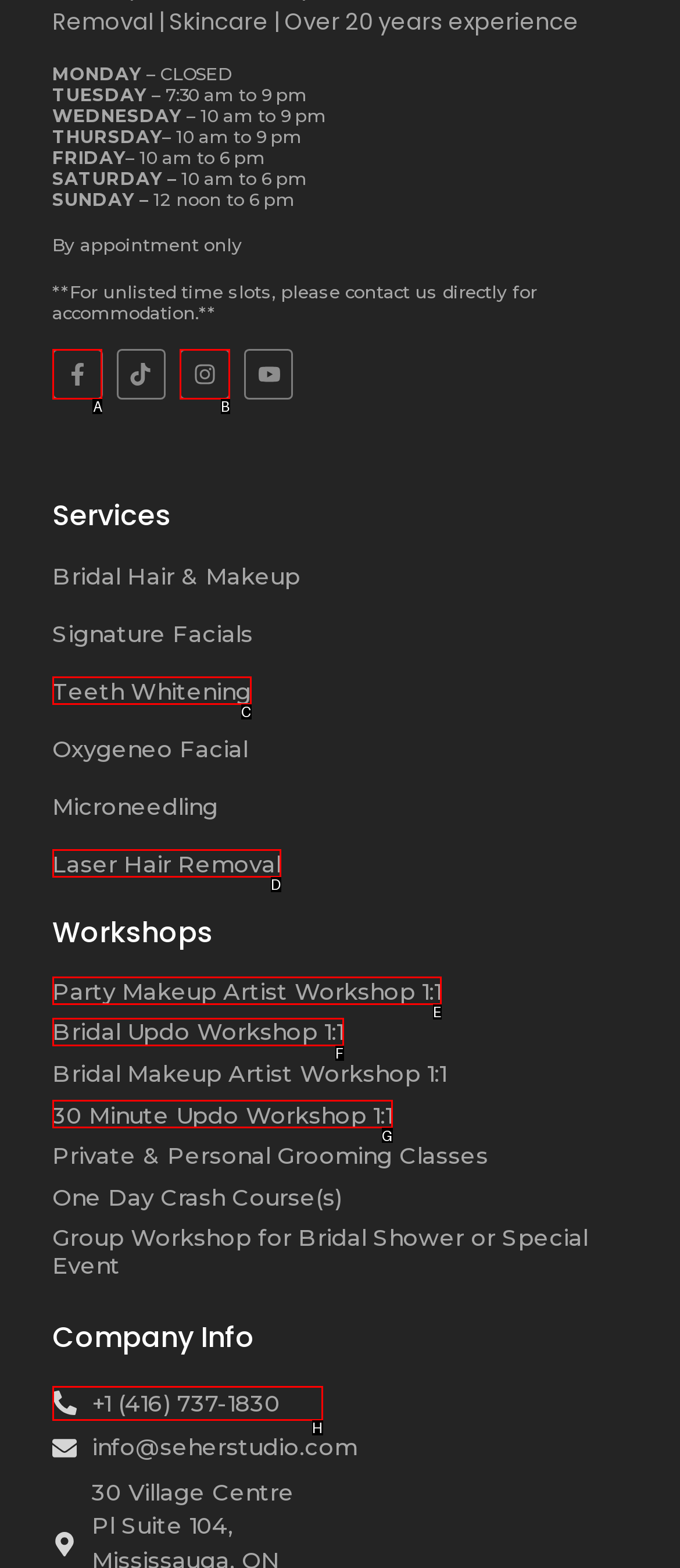What letter corresponds to the UI element described here: Bridal Updo Workshop 1:1
Reply with the letter from the options provided.

F